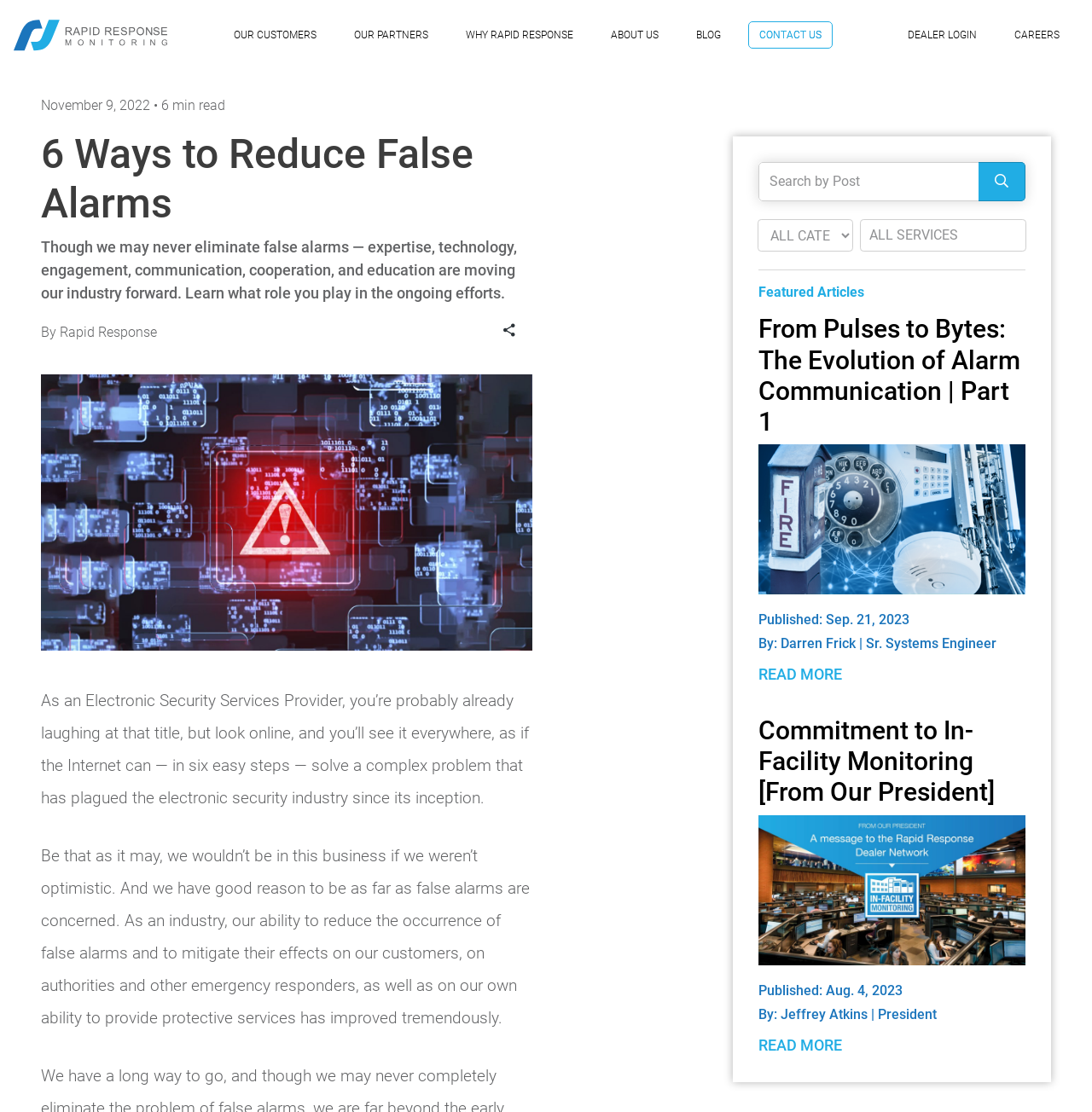What is the purpose of the search box?
Provide a detailed answer to the question using information from the image.

I found the search box by looking at the textbox element with the label 'Search by Post'. This suggests that the search box is intended for users to search for specific posts or articles on the website.